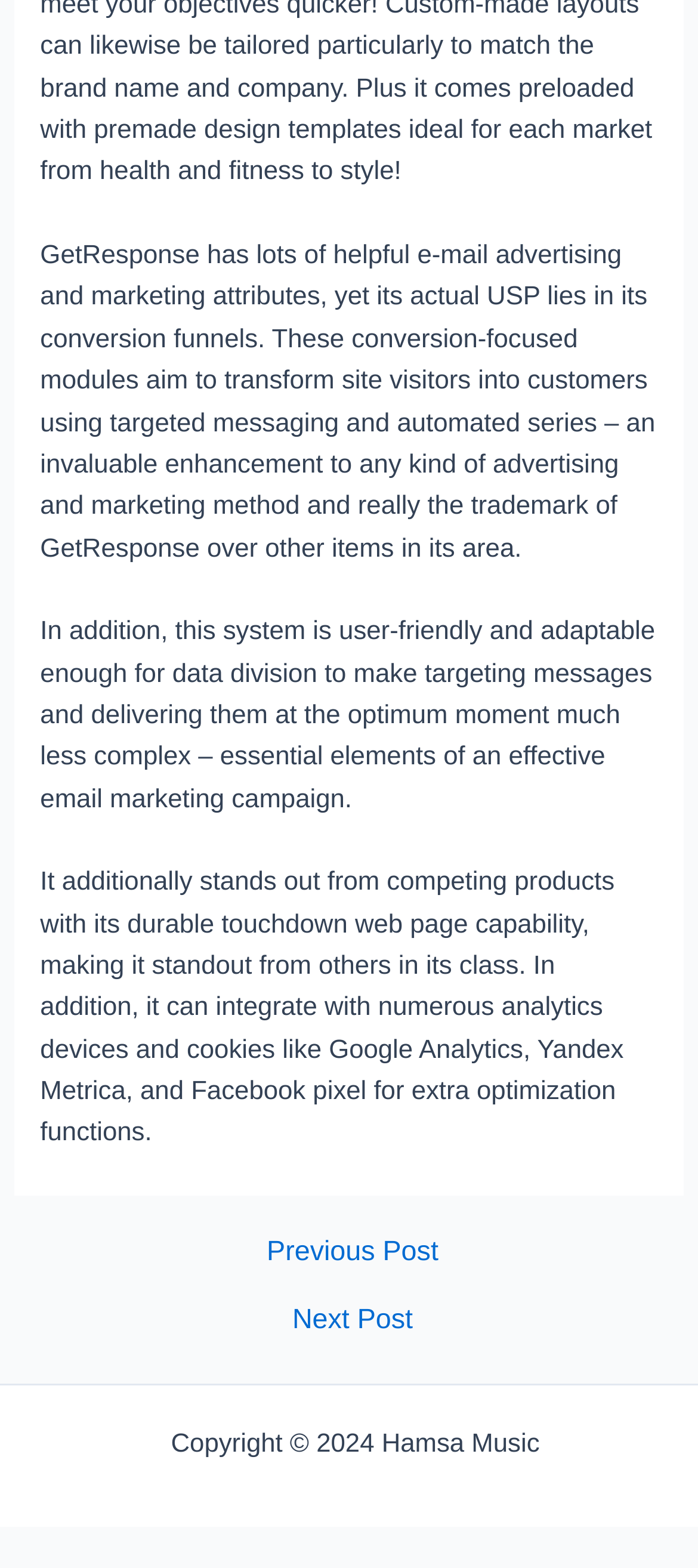What is the purpose of GetResponse's conversion funnels?
Please answer the question with a detailed and comprehensive explanation.

The purpose of GetResponse's conversion funnels is to transform site visitors into customers, as described in the first StaticText element, which highlights the unique selling point of GetResponse's conversion-focused modules.